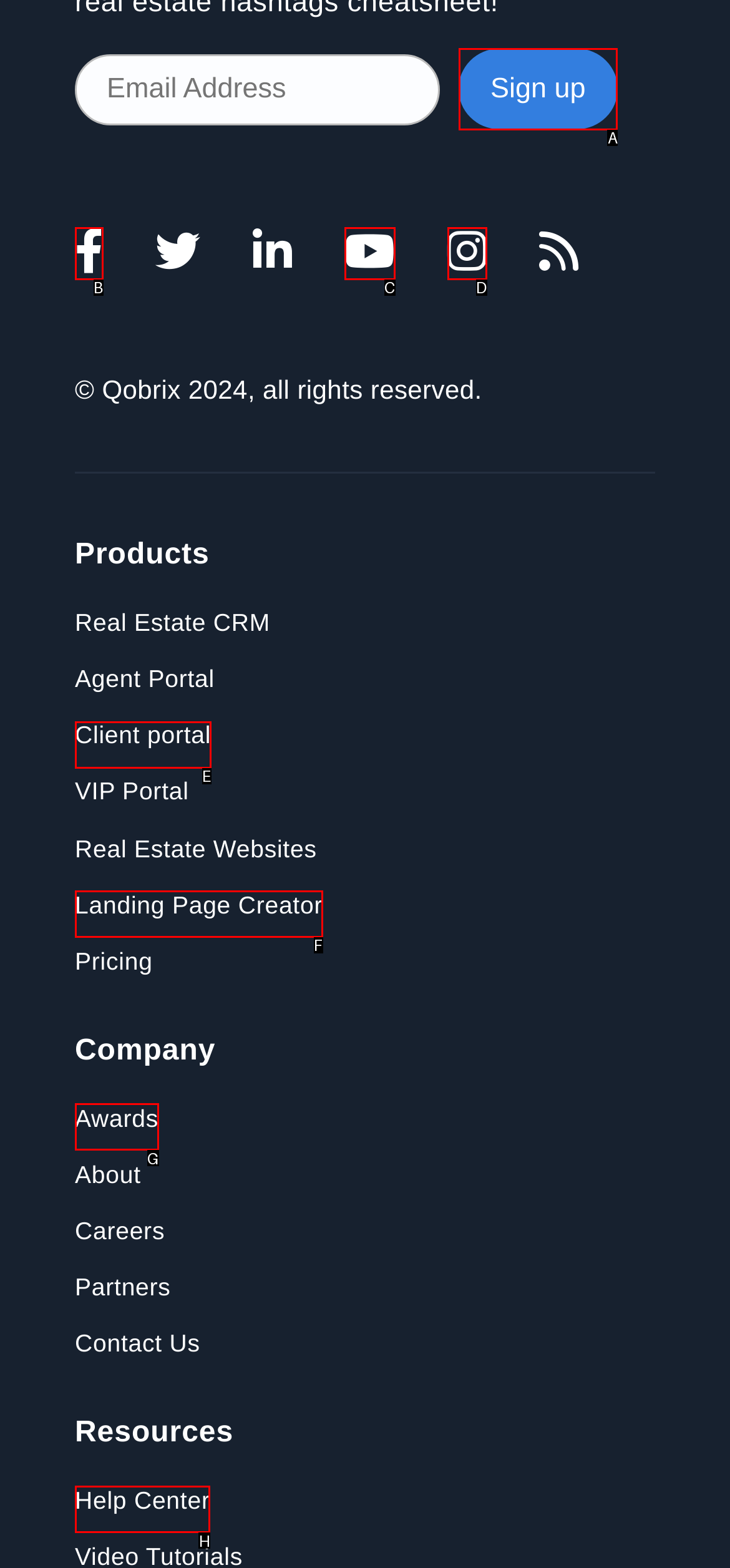Choose the option that best matches the element: Instagram
Respond with the letter of the correct option.

D